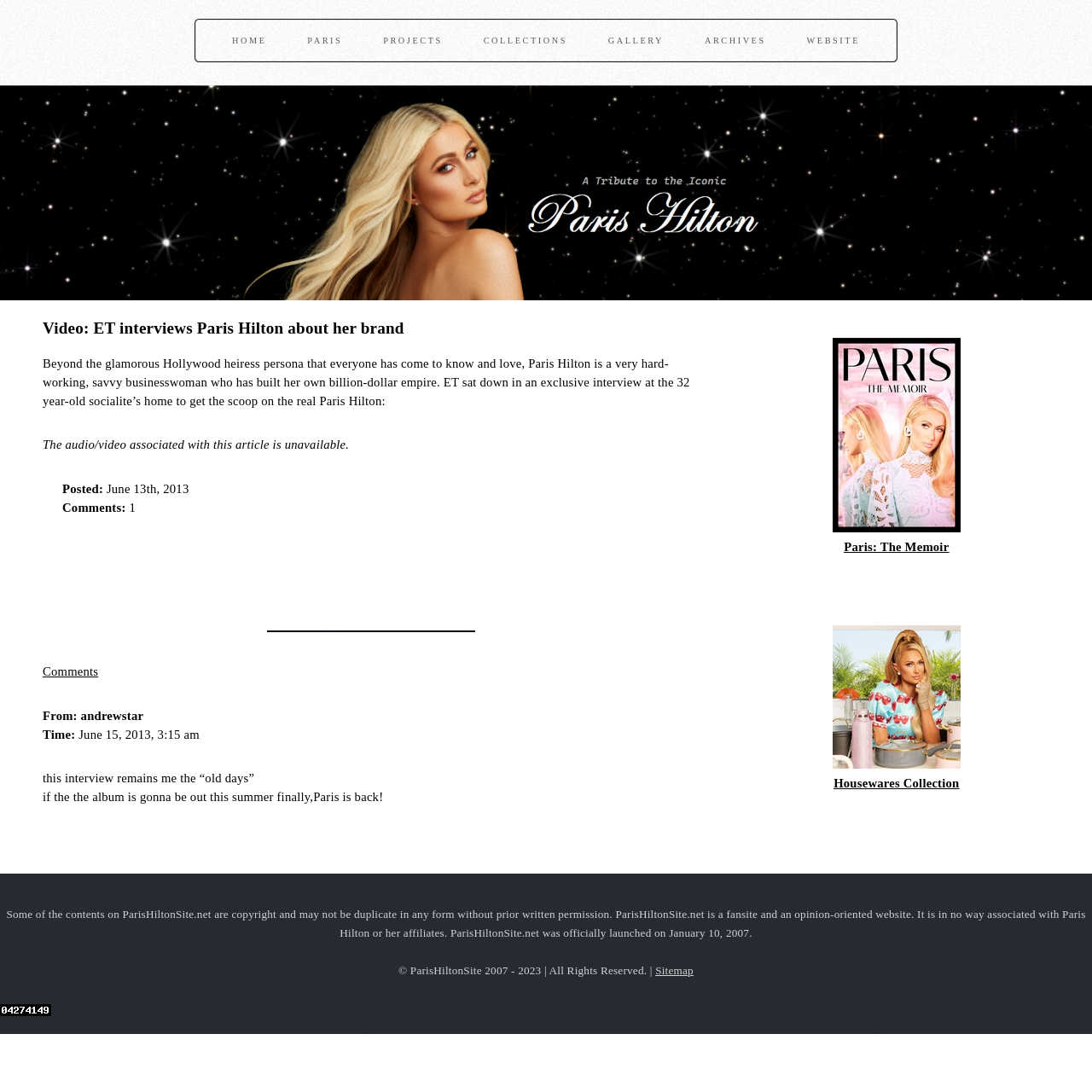Identify the bounding box coordinates of the section to be clicked to complete the task described by the following instruction: "View Disembowelment – Transcendence into the Peripheral (1993)". The coordinates should be four float numbers between 0 and 1, formatted as [left, top, right, bottom].

None